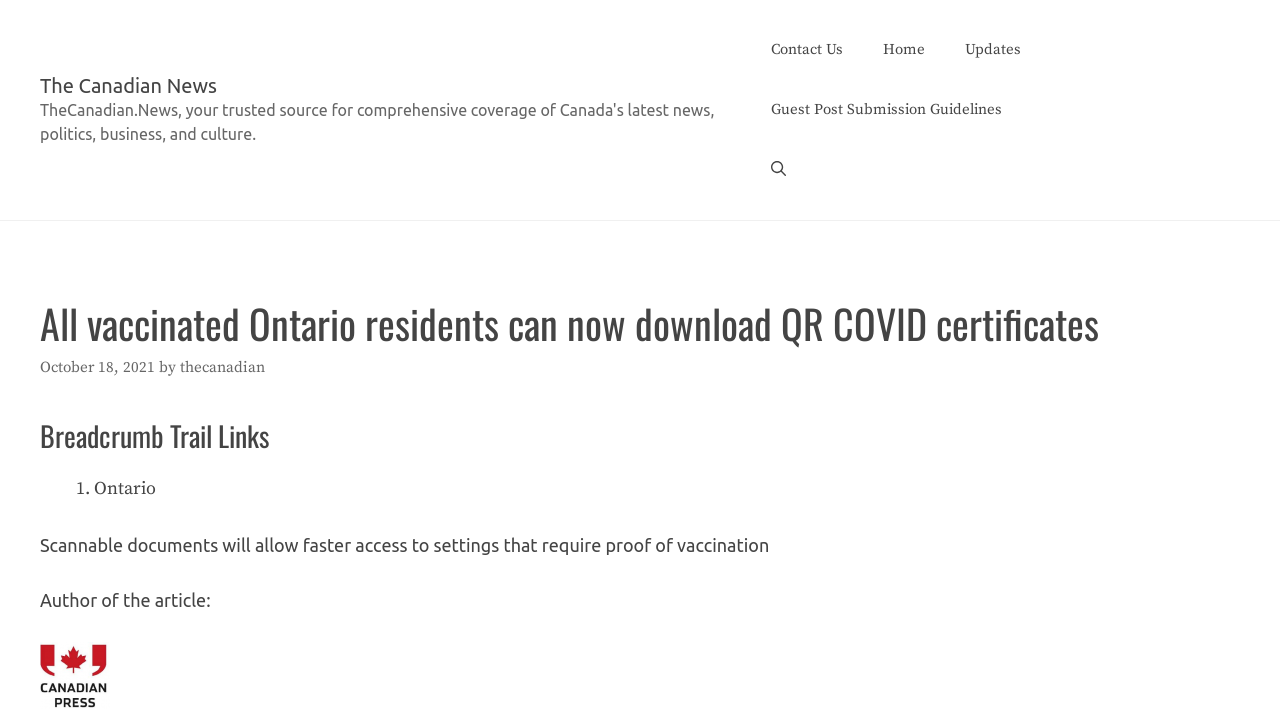Create a detailed summary of all the visual and textual information on the webpage.

The webpage appears to be a news article page. At the top, there is a banner with the site's name, "The Canadian News", which spans the entire width of the page. Below the banner, there is a primary navigation menu with links to "Contact Us", "Home", "Updates", "Guest Post Submission Guidelines", and "Open Search Bar". 

The main content of the page is headed by a large heading that reads "All vaccinated Ontario residents can now download QR COVID certificates". Below the heading, there is a timestamp indicating the article was published on "October 18, 2021", followed by the author's name, "thecanadian". 

The article's content is divided into sections, with a breadcrumb trail at the top, which lists "Breadcrumb Trail Links" and "Ontario" as the first item. The main article text starts below the breadcrumb trail, with the first sentence reading "Scannable documents will allow faster access to settings that require proof of vaccination". The author's name is mentioned again at the bottom of the page, followed by a brief description of the article.